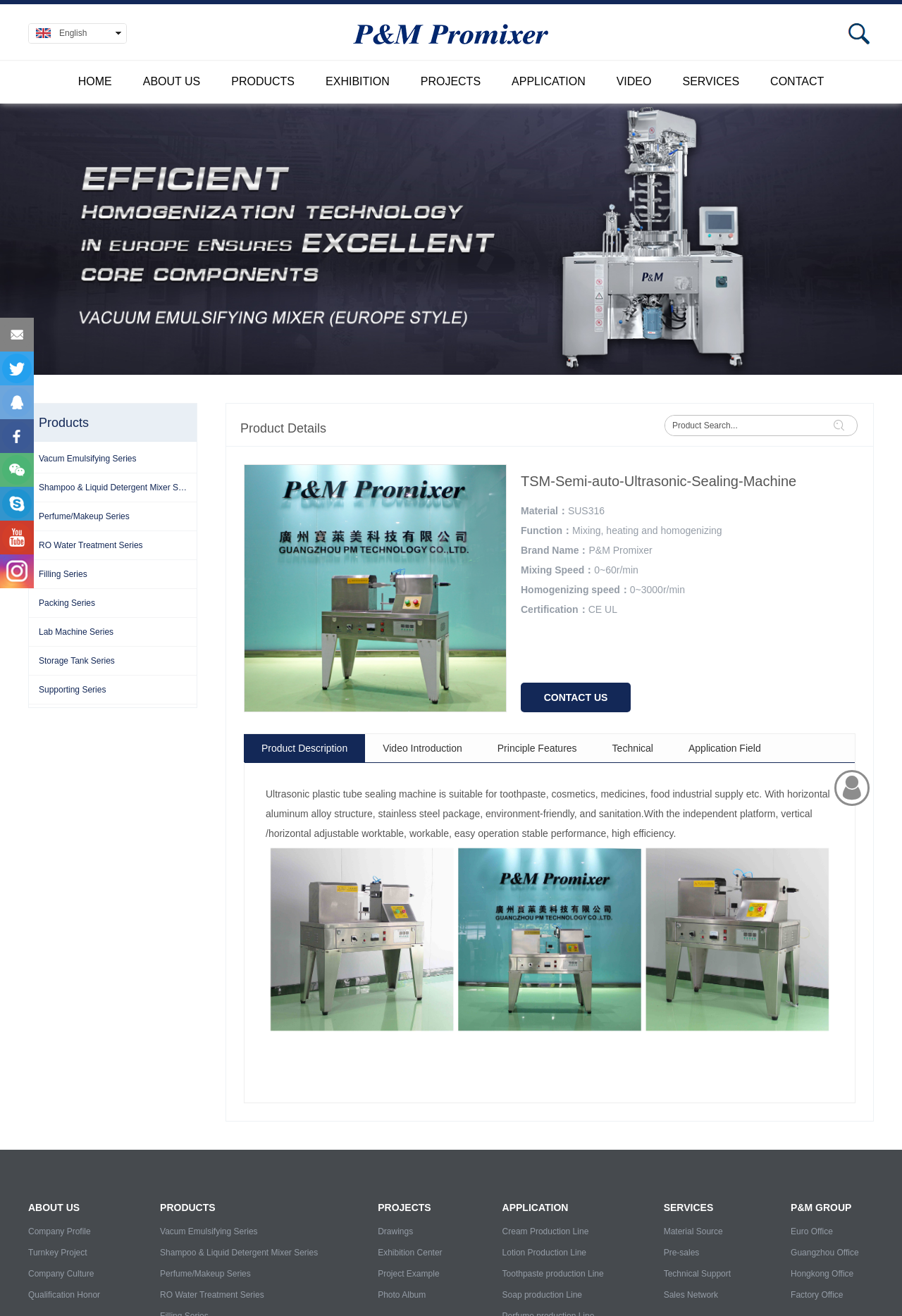Provide the bounding box coordinates of the HTML element described by the text: "Technical Support". The coordinates should be in the format [left, top, right, bottom] with values between 0 and 1.

[0.736, 0.96, 0.81, 0.976]